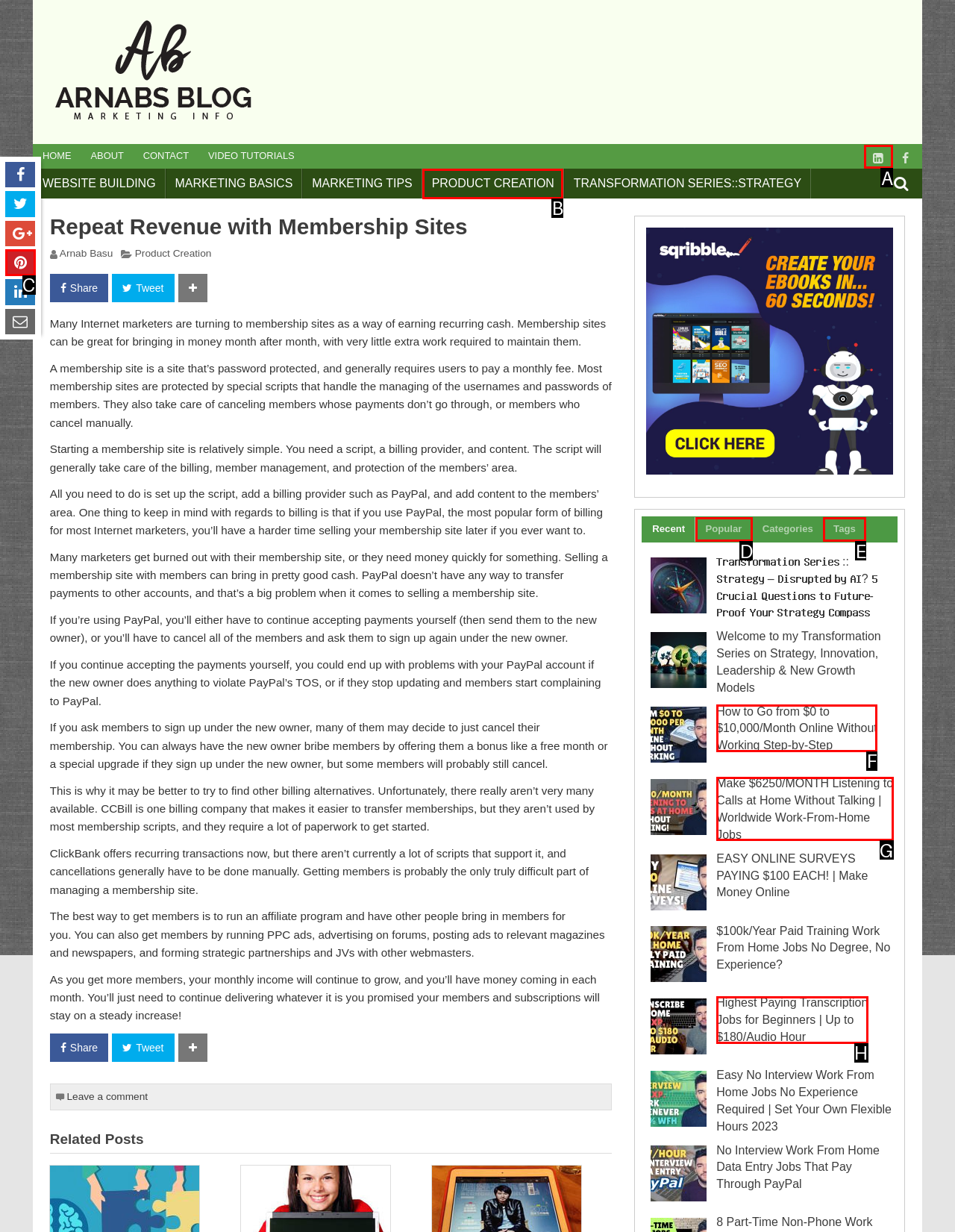From the description: Popular, identify the option that best matches and reply with the letter of that option directly.

D